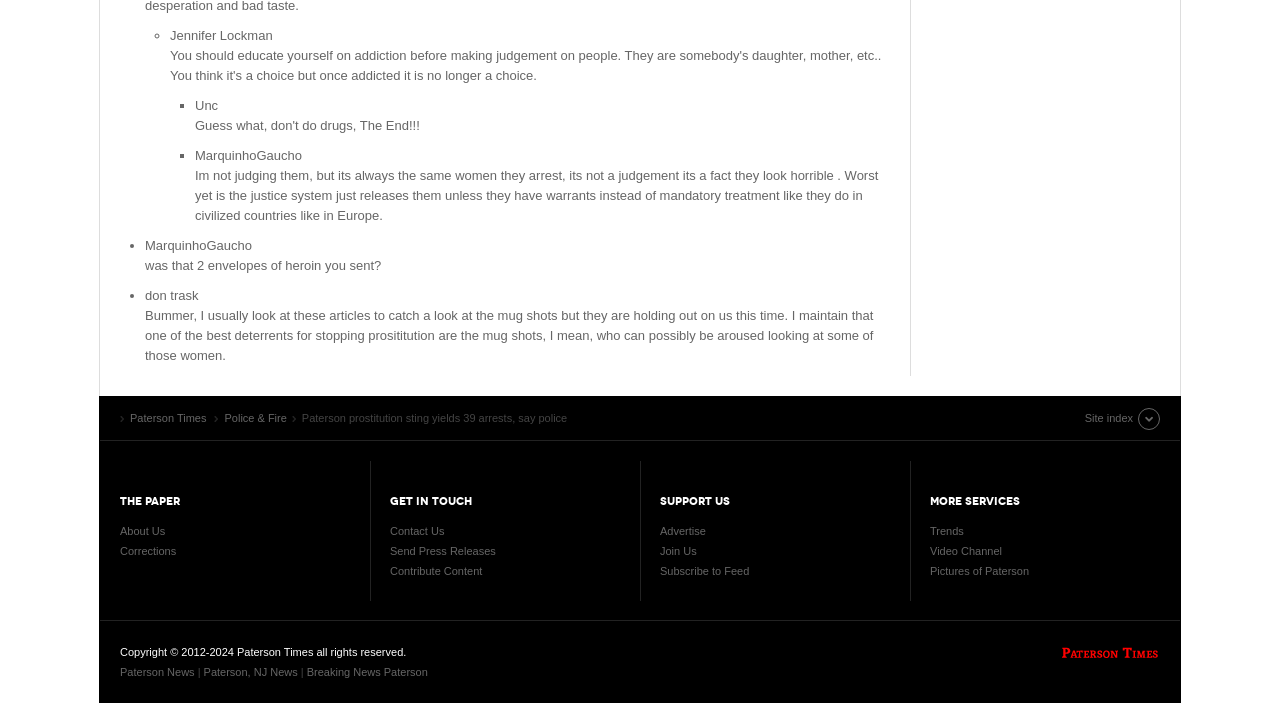Using the webpage screenshot and the element description 남플 갤러리, determine the bounding box coordinates. Specify the coordinates in the format (top-left x, top-left y, bottom-right x, bottom-right y) with values ranging from 0 to 1.

None